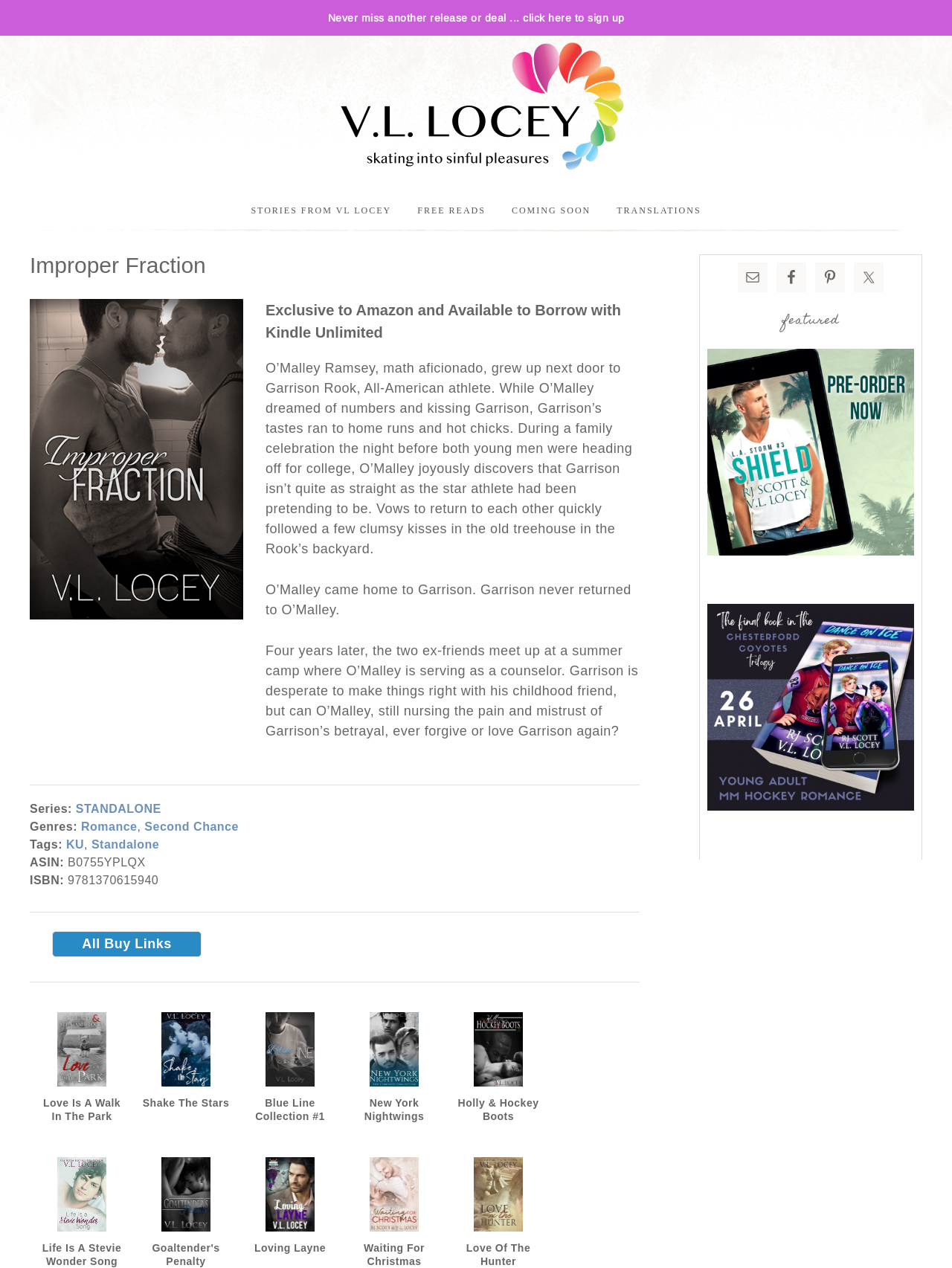Using the element description provided, determine the bounding box coordinates in the format (top-left x, top-left y, bottom-right x, bottom-right y). Ensure that all values are floating point numbers between 0 and 1. Element description: Goaltender's Penalty

[0.16, 0.979, 0.231, 1.0]